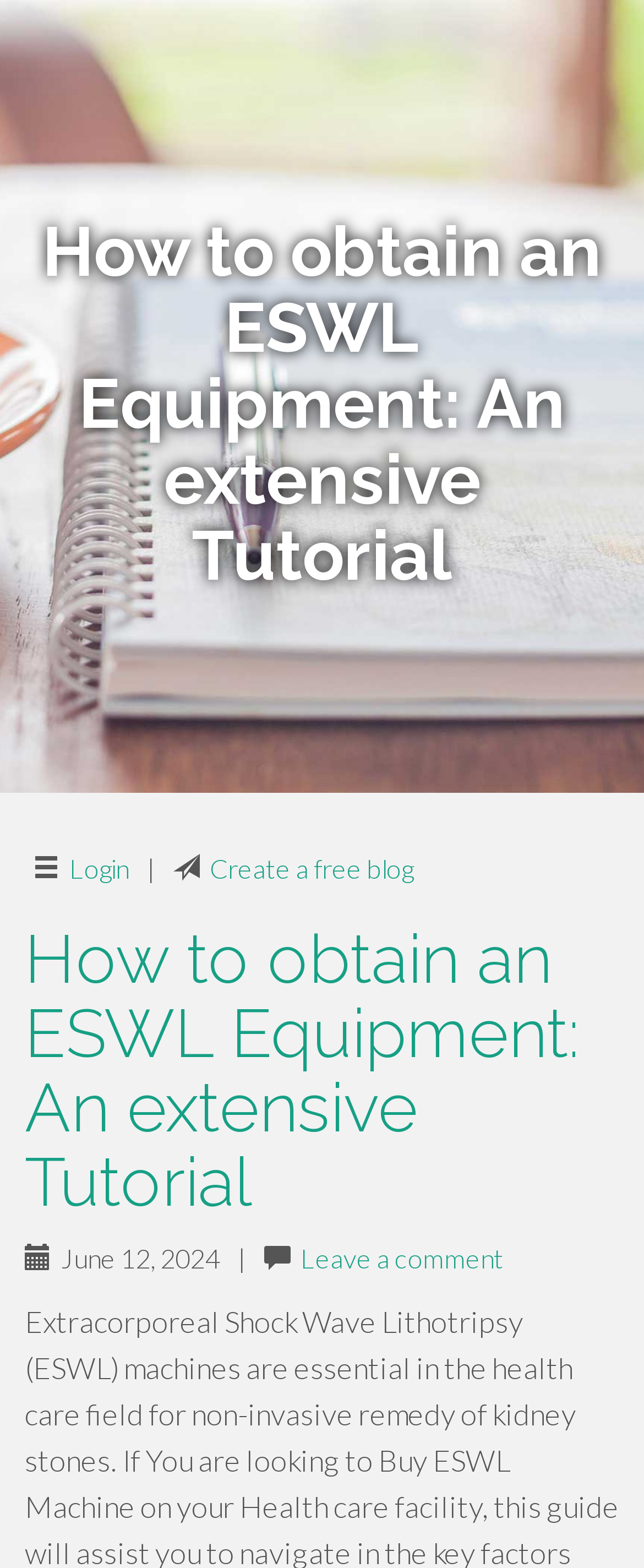Please provide a brief answer to the question using only one word or phrase: 
What is the date of the tutorial?

June 12, 2024